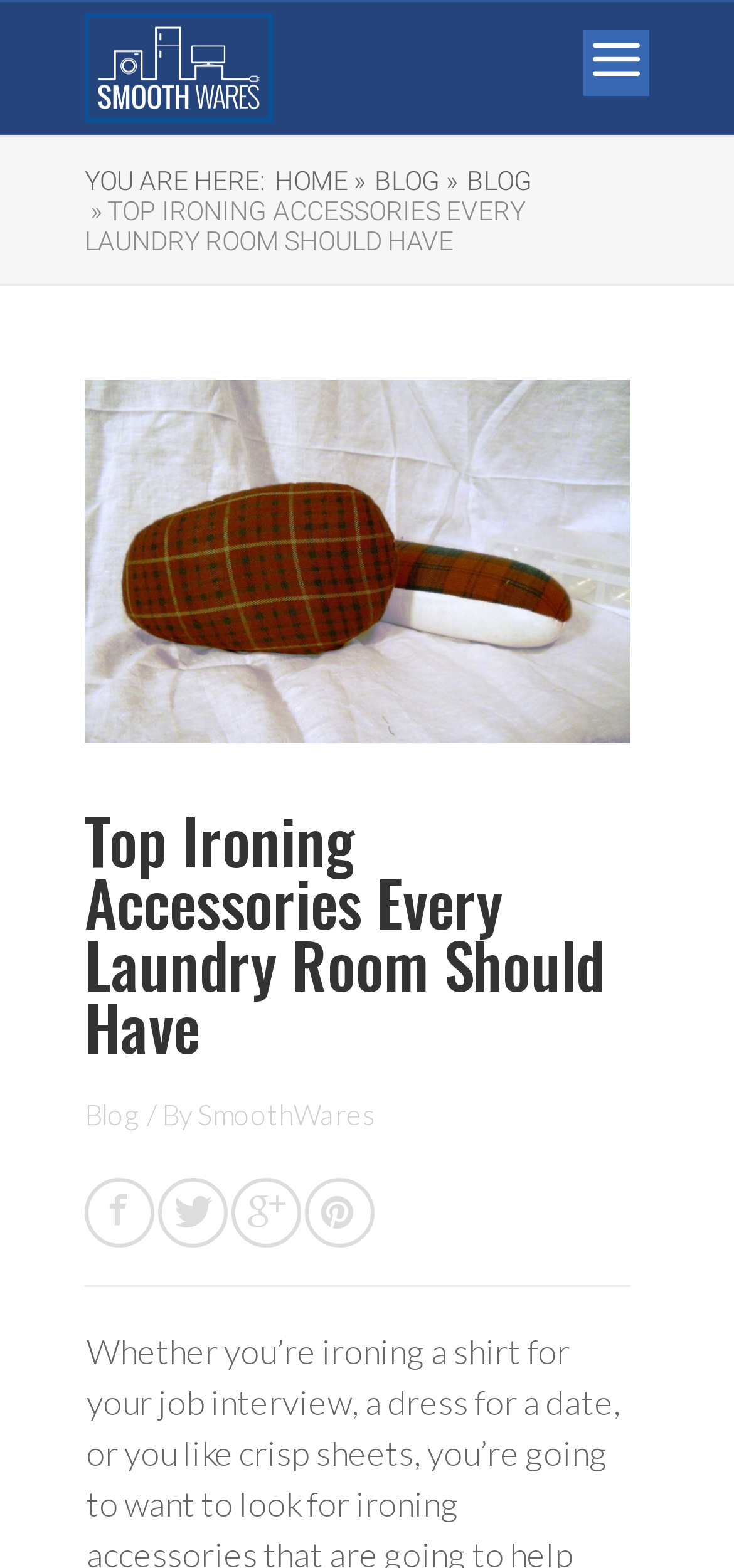For the given element description Home », determine the bounding box coordinates of the UI element. The coordinates should follow the format (top-left x, top-left y, bottom-right x, bottom-right y) and be within the range of 0 to 1.

[0.374, 0.106, 0.497, 0.125]